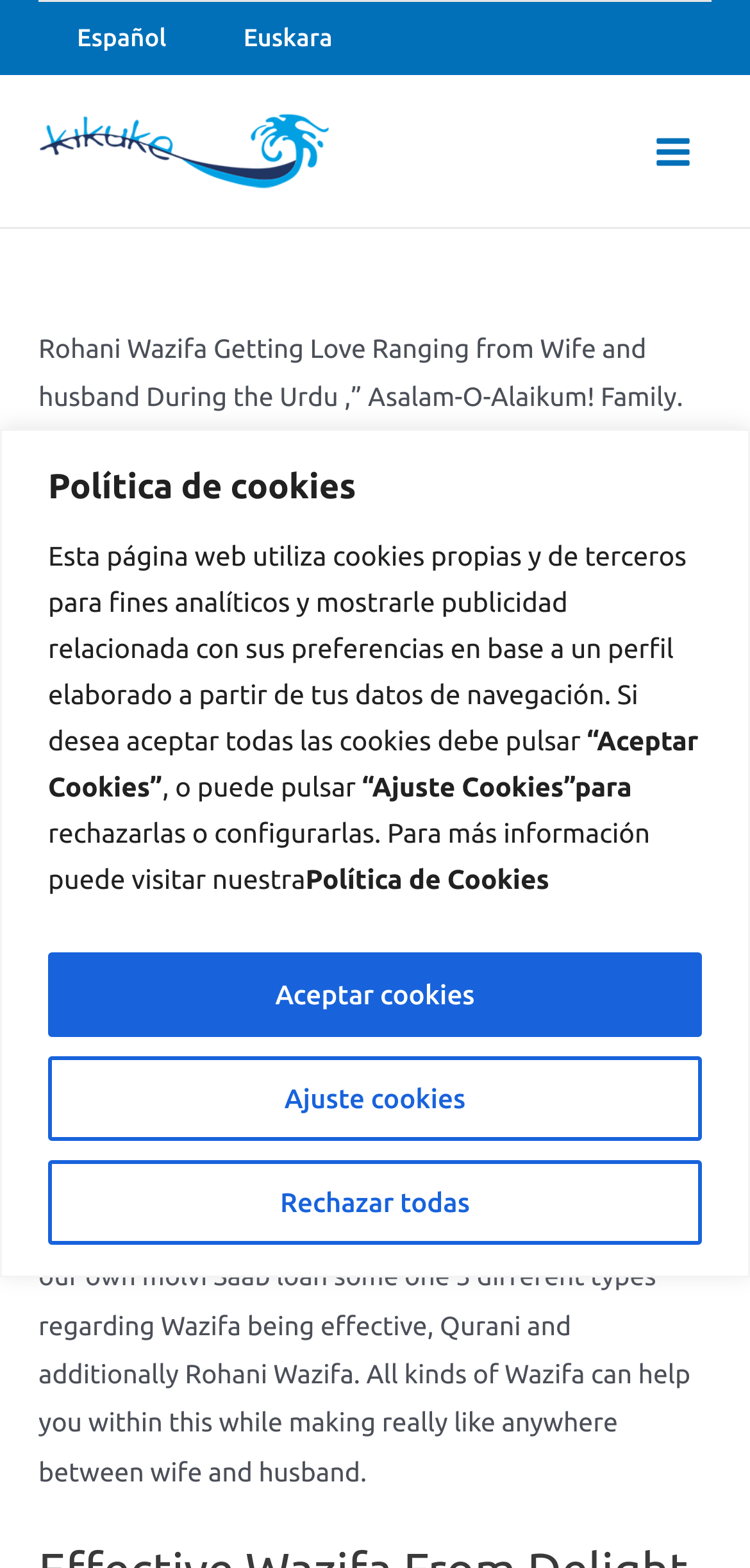Using the provided element description: "Ajuste cookies", identify the bounding box coordinates. The coordinates should be four floats between 0 and 1 in the order [left, top, right, bottom].

[0.064, 0.673, 0.936, 0.727]